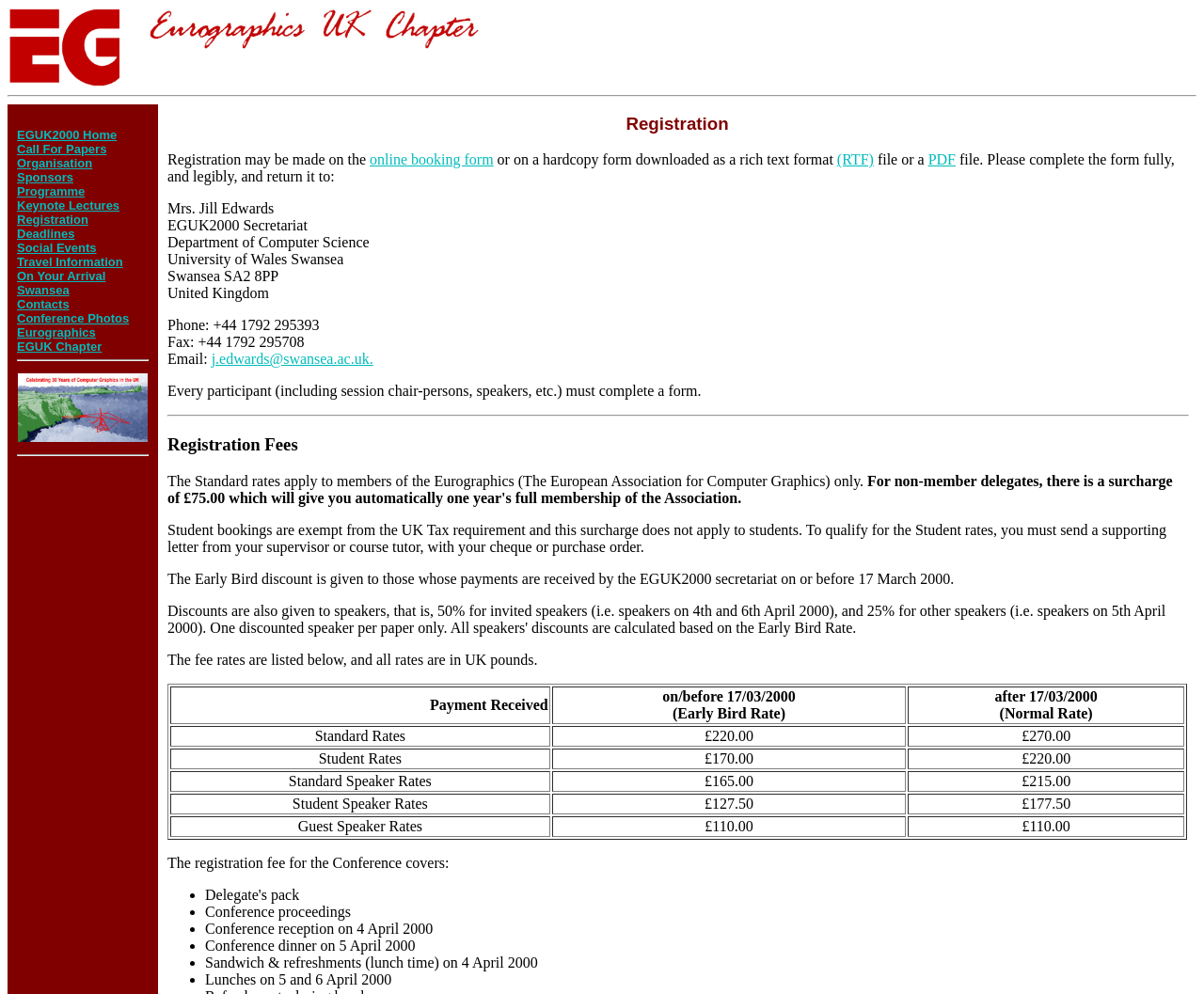What is the title of the conference?
Please provide a comprehensive answer based on the information in the image.

The title of the conference can be found at the top of the webpage, which is 'Eurographics UK Conference 2000'.